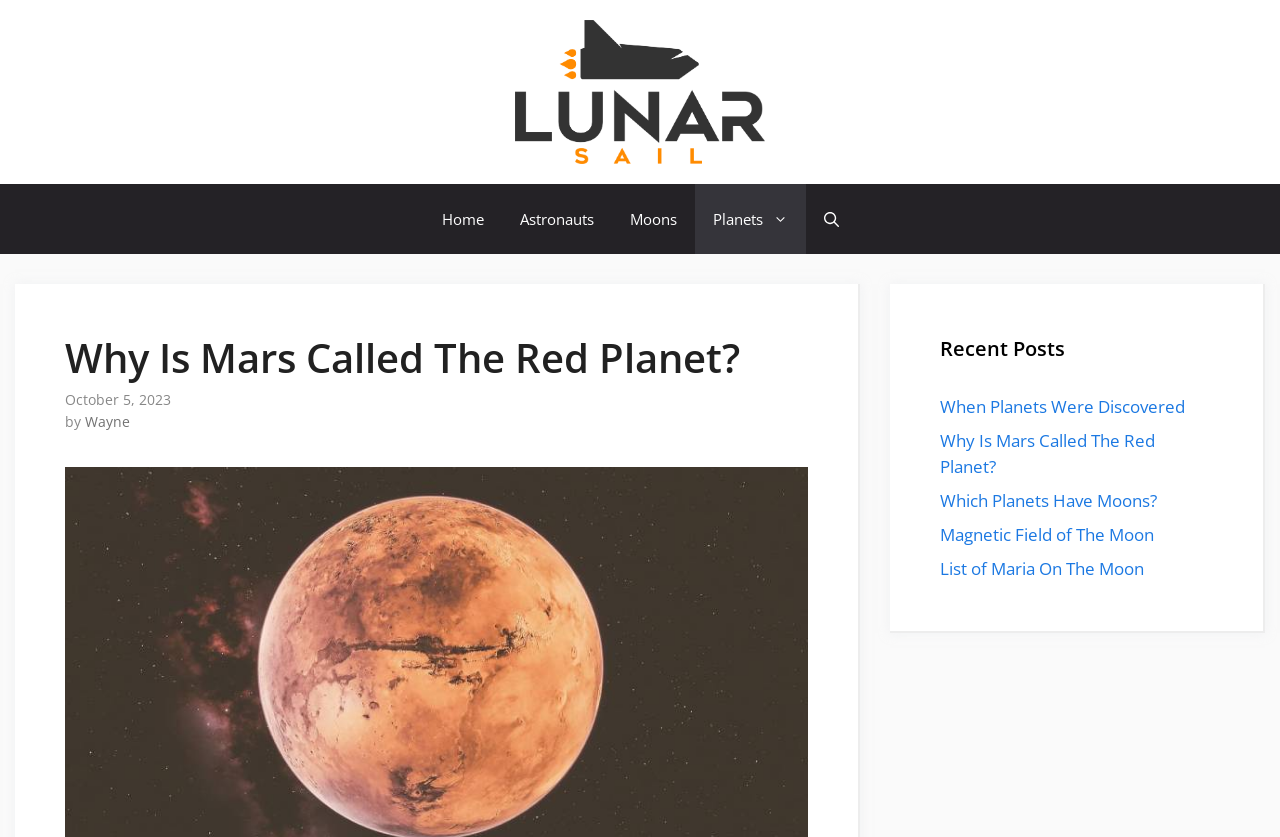Who is the author of the article? Based on the screenshot, please respond with a single word or phrase.

Wayne